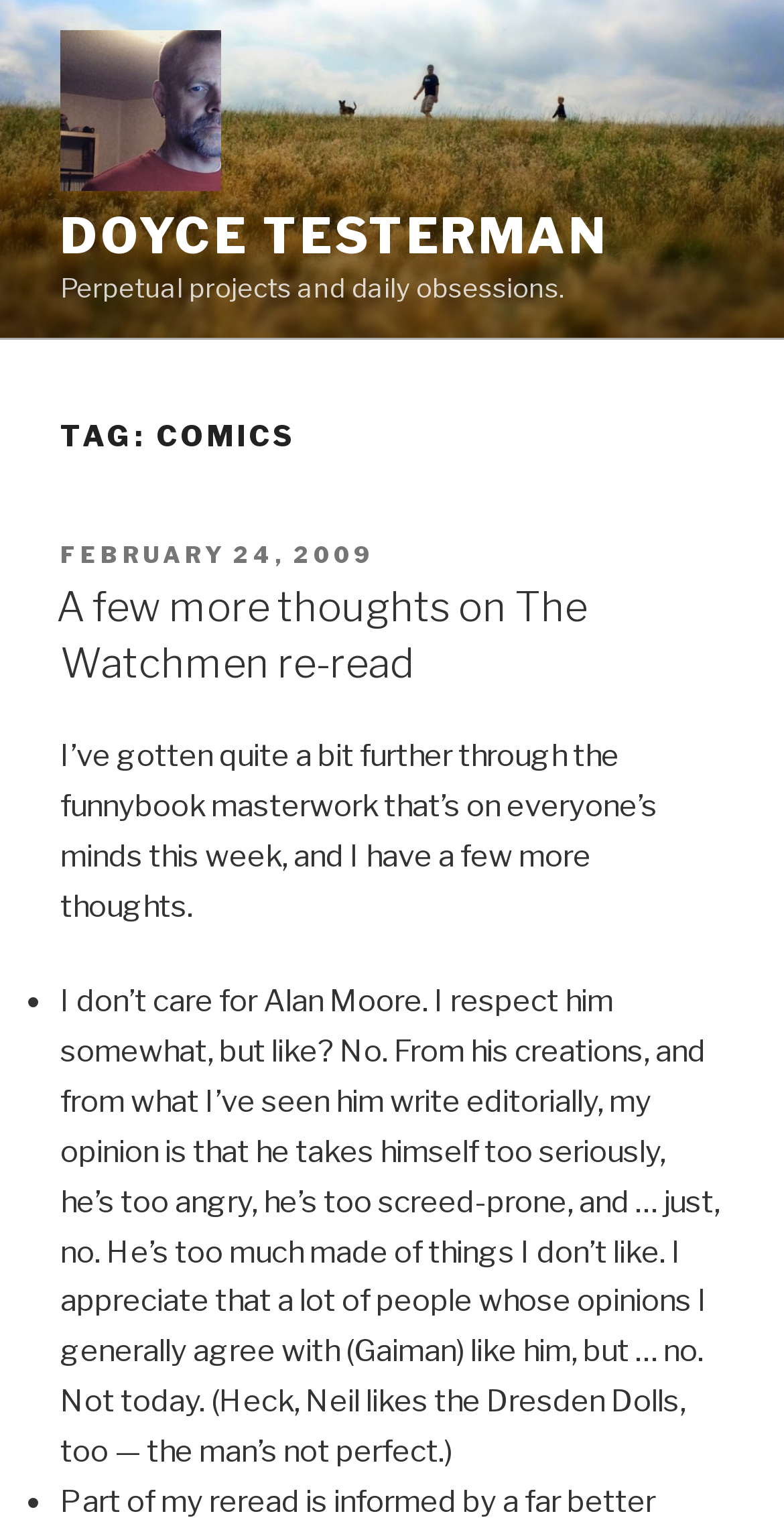For the given element description February 24, 2009April 4, 2009, determine the bounding box coordinates of the UI element. The coordinates should follow the format (top-left x, top-left y, bottom-right x, bottom-right y) and be within the range of 0 to 1.

[0.077, 0.355, 0.477, 0.373]